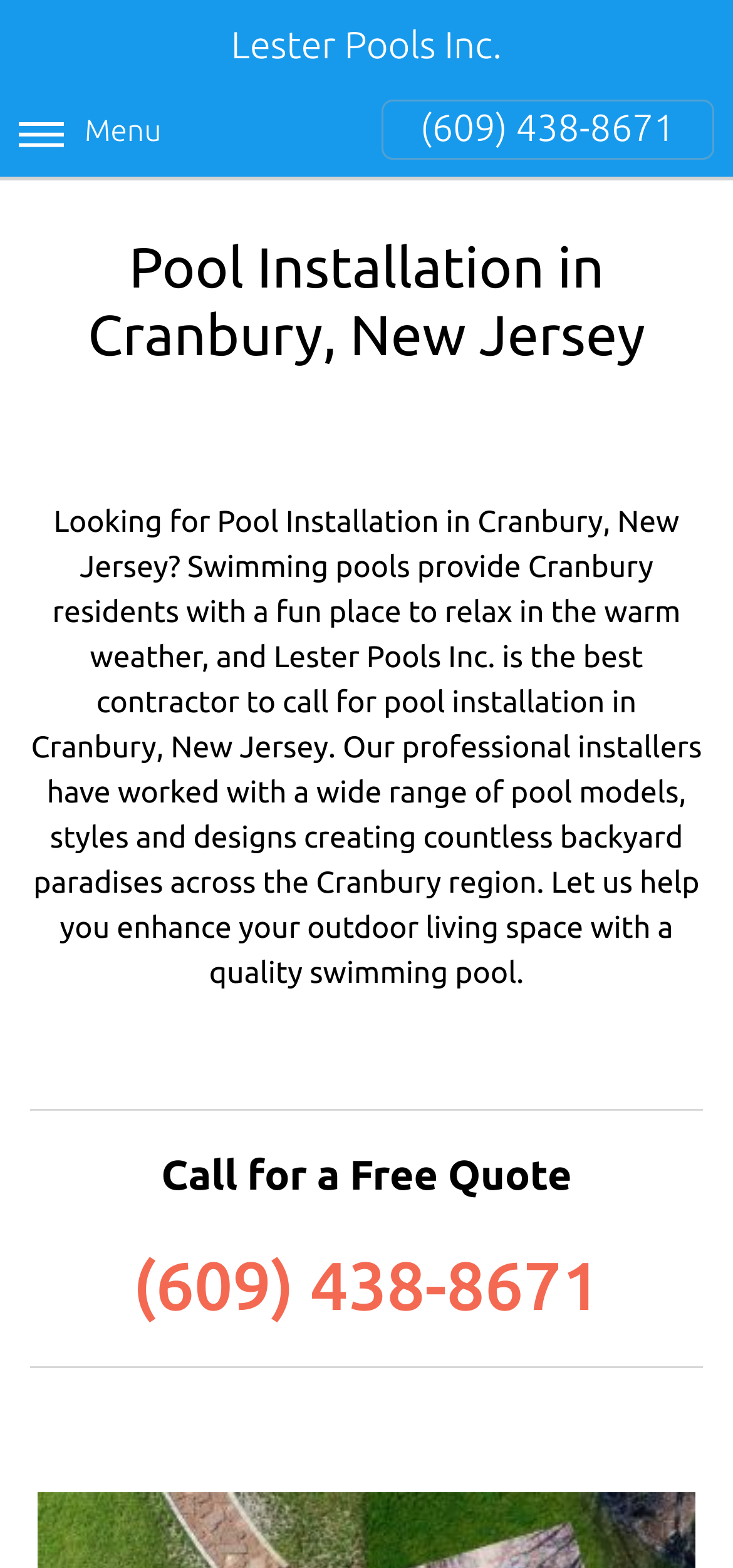Using the image as a reference, answer the following question in as much detail as possible:
What is the purpose of Lester Pools Inc.?

I inferred this by reading the heading 'Pool Installation in Cranbury, New Jersey' and the paragraph of text that describes the services provided by Lester Pools Inc.